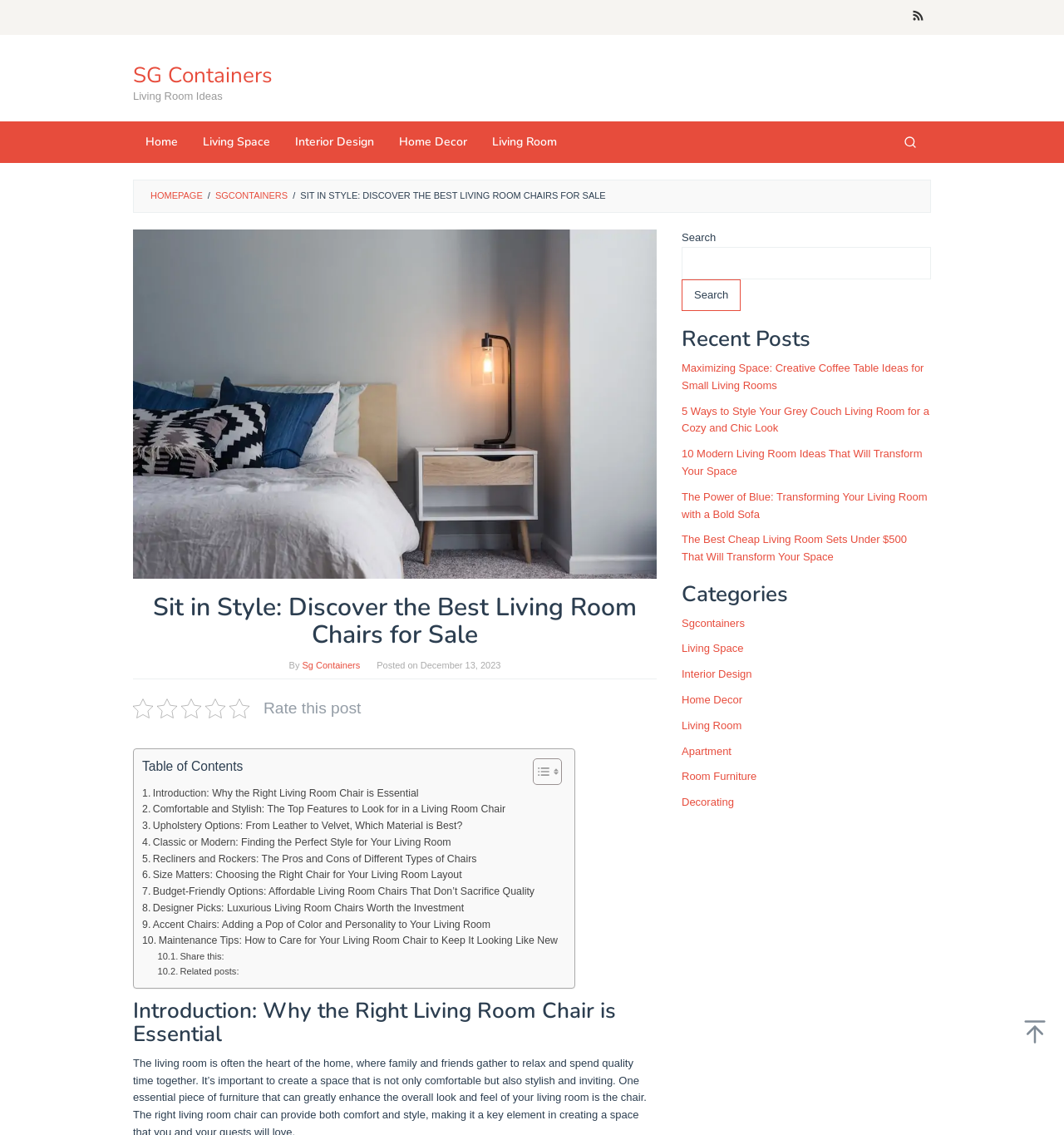Identify the bounding box coordinates of the clickable region required to complete the instruction: "Toggle the table of content". The coordinates should be given as four float numbers within the range of 0 and 1, i.e., [left, top, right, bottom].

[0.489, 0.667, 0.524, 0.692]